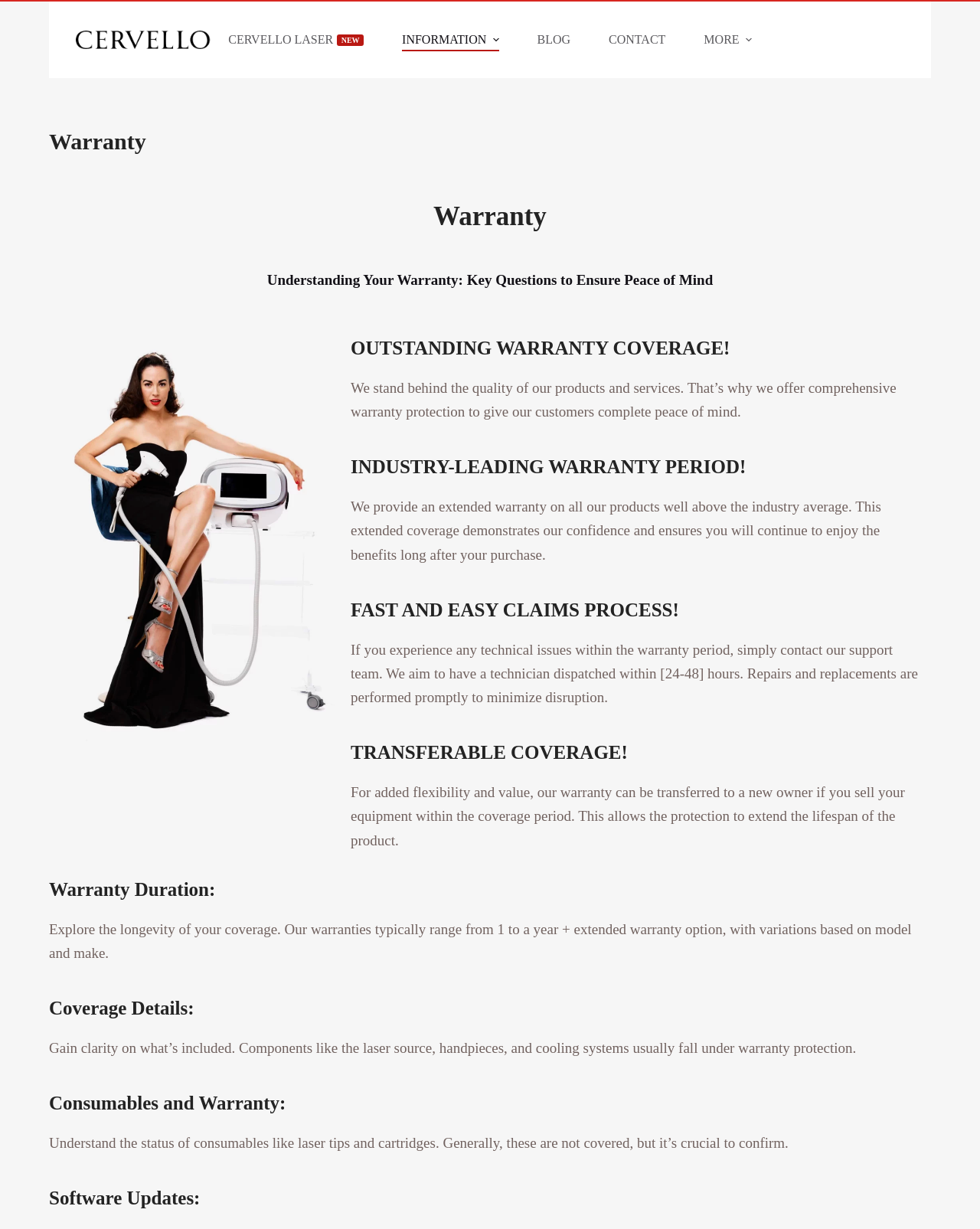Produce an elaborate caption capturing the essence of the webpage.

The webpage is about warranty information for Cervello Lasers products. At the top, there is a "Skip to content" link, followed by a logo image and a horizontal navigation menu with several menu items, including "CERVELLO LASER NEW", "INFORMATION", "BLOG", "CONTACT", and "MORE". Each menu item has an associated image.

Below the navigation menu, there is a header section with two headings, both titled "Warranty". The first heading is larger and more prominent, while the second heading is smaller and appears to be a subtitle.

The main content of the webpage is divided into several sections, each with a heading and a block of text. The sections are titled "Understanding Your Warranty: Key Questions to Ensure Peace of Mind", "OUTSTANDING WARRANTY COVERAGE!", "INDUSTRY-LEADING WARRANTY PERIOD!", "FAST AND EASY CLAIMS PROCESS!", "TRANSFERABLE COVERAGE!", "Warranty Duration:", "Coverage Details:", "Consumables and Warranty:", and "Software Updates:". Each section provides information about a specific aspect of the warranty, such as the quality of the products, the length of the warranty period, the claims process, and what is covered.

There are also several images scattered throughout the webpage, including a large image below the header section and smaller images associated with each menu item. The overall layout is organized and easy to follow, with clear headings and concise text.